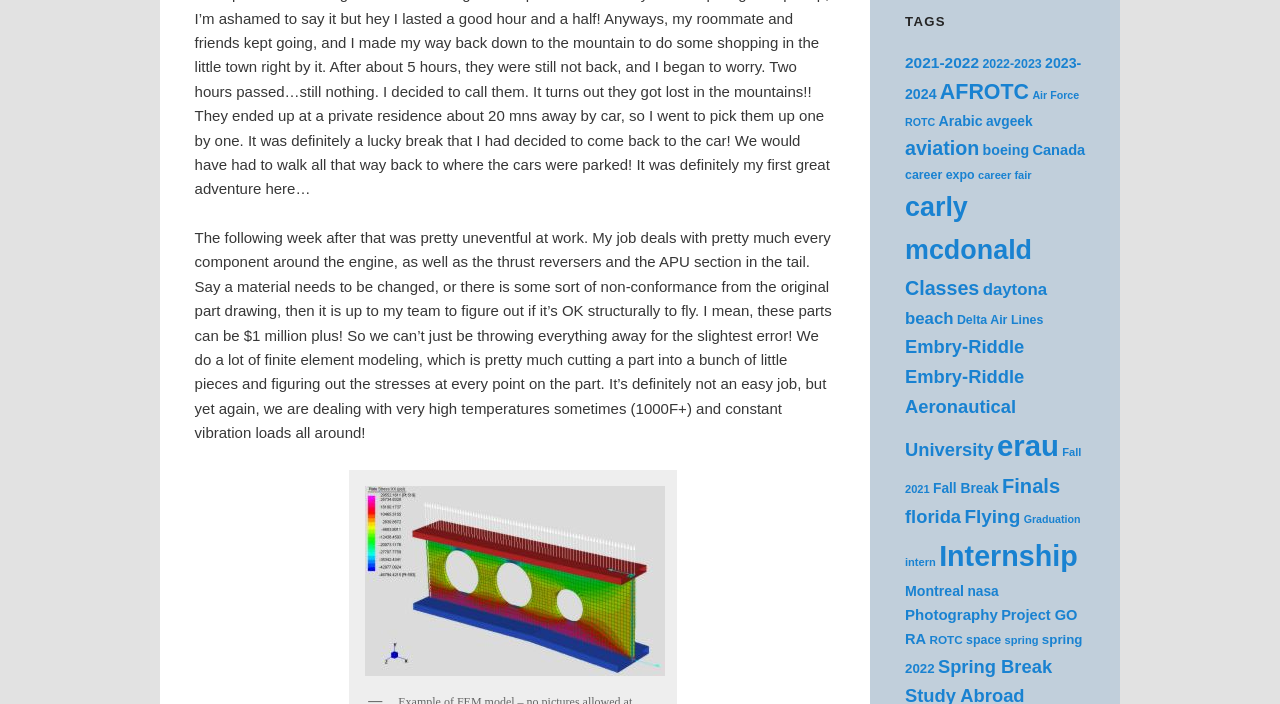Identify the bounding box coordinates of the clickable region required to complete the instruction: "Read the blog post about 'aviation'". The coordinates should be given as four float numbers within the range of 0 and 1, i.e., [left, top, right, bottom].

[0.707, 0.195, 0.765, 0.226]